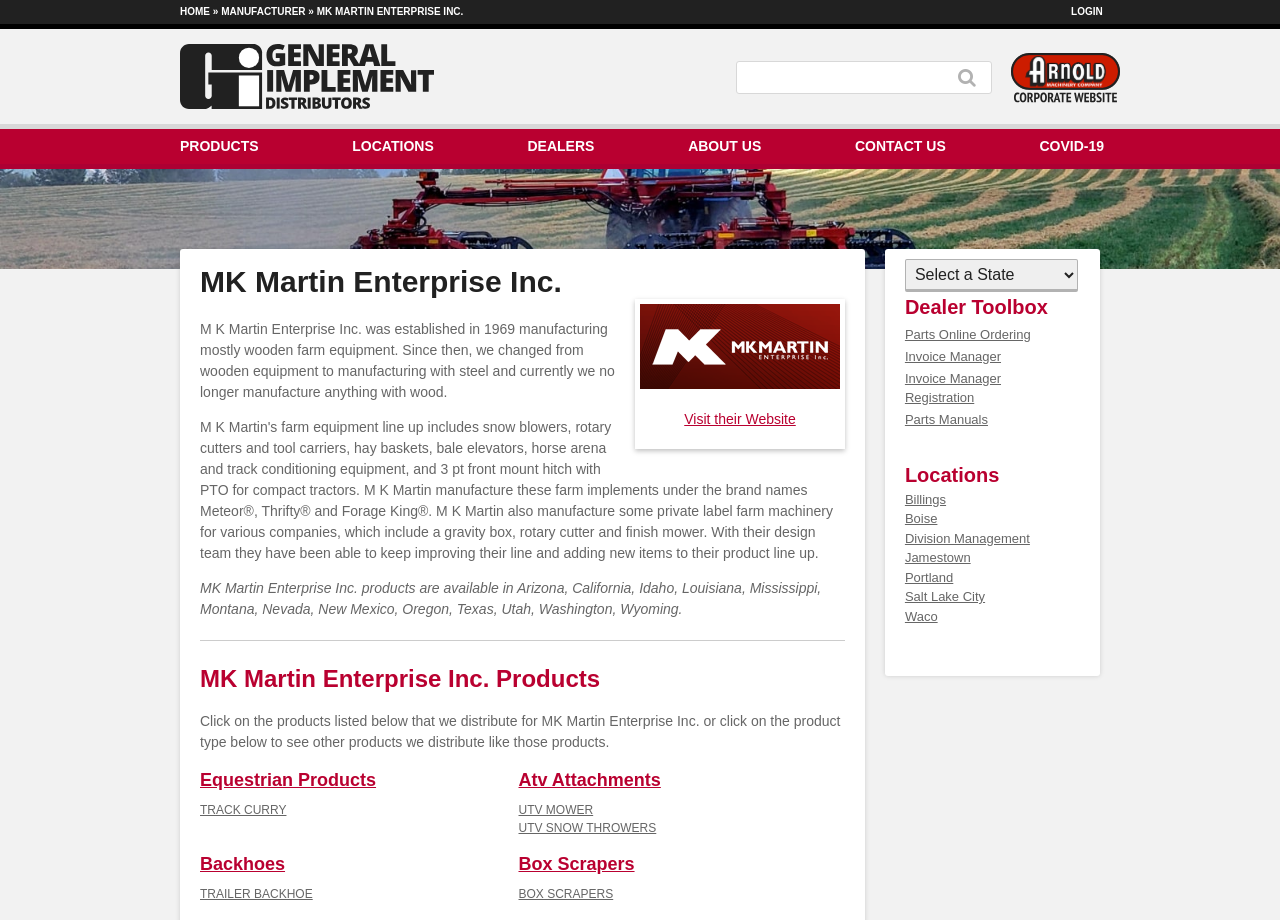Please locate and generate the primary heading on this webpage.

MK Martin Enterprise Inc.